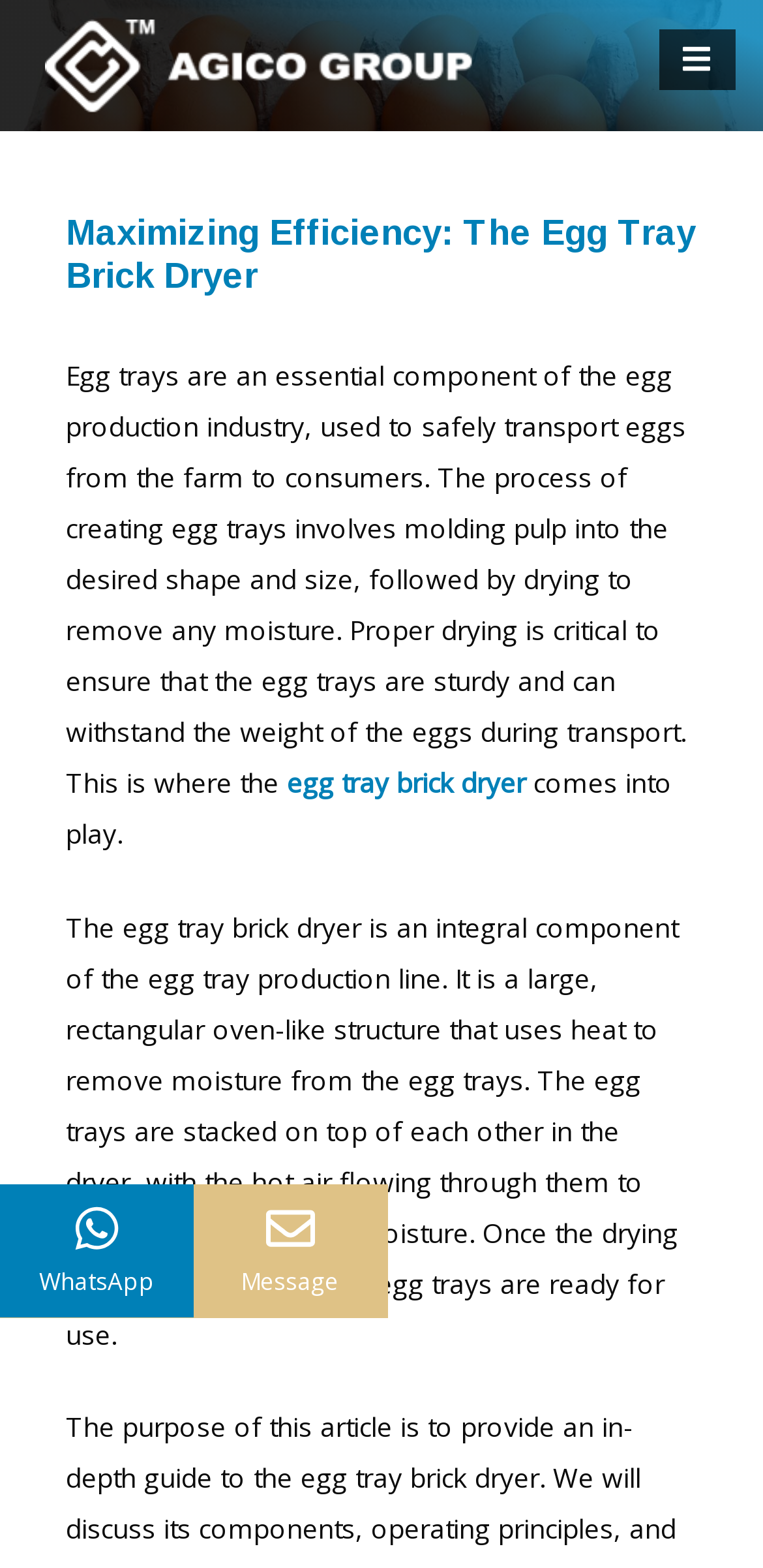Please provide the bounding box coordinates in the format (top-left x, top-left y, bottom-right x, bottom-right y). Remember, all values are floating point numbers between 0 and 1. What is the bounding box coordinate of the region described as: Message

[0.253, 0.755, 0.506, 0.84]